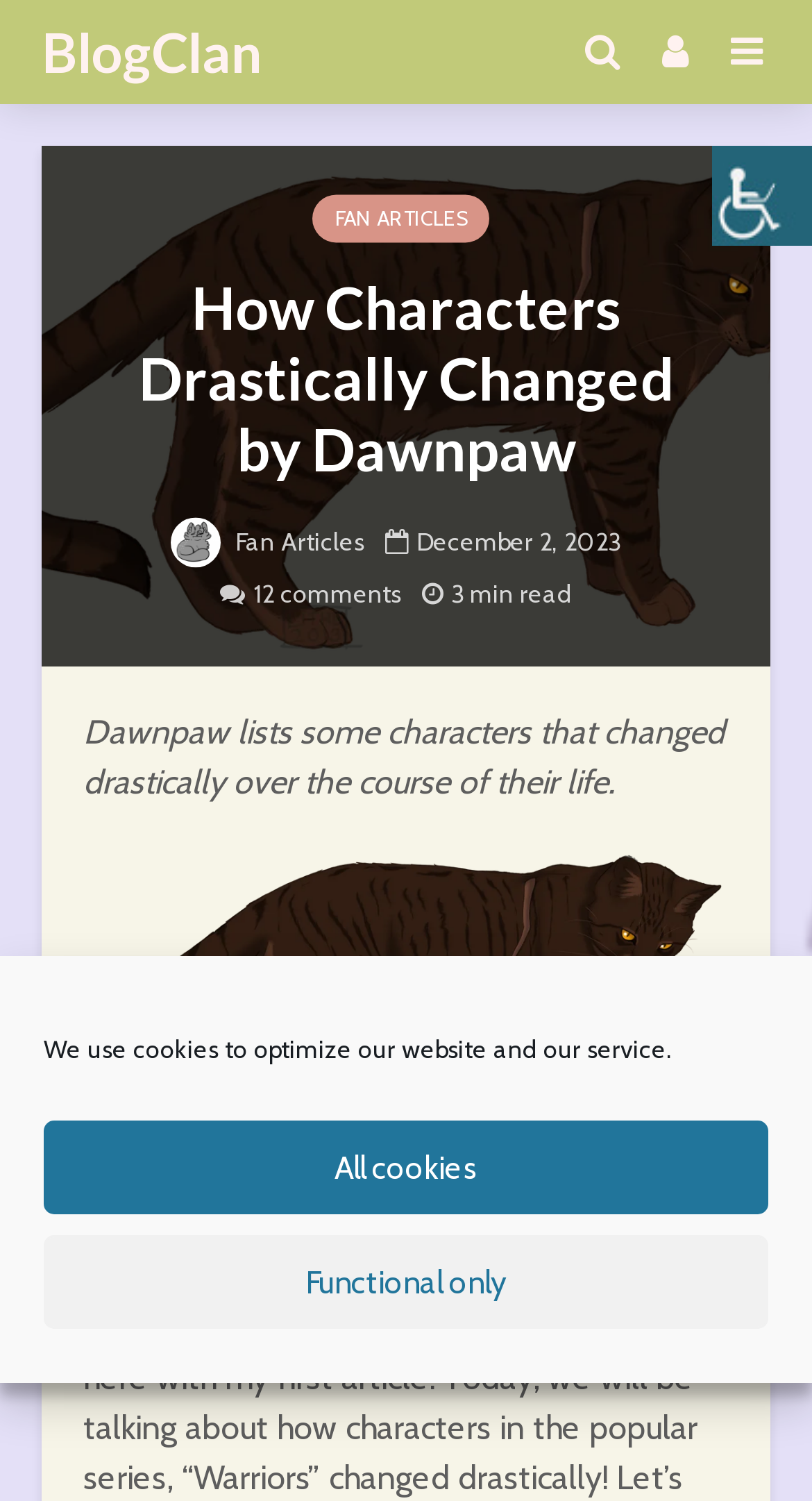Articulate a detailed summary of the webpage's content and design.

The webpage is a blog post titled "How Characters Drastically Changed by Dawnpaw – BlogClan". At the top right corner, there is an "Accessibility Helper sidebar" button with an "Accessibility" image. Below the button, a dialog box for managing cookie consent is displayed, with a message explaining the use of cookies and two buttons for managing cookie preferences.

On the top left, there is a link to "BlogClan" accompanied by a realistic full-body design image of Bramblestar. Below this, there is a heading with the title of the blog post, followed by a link to "Fan Articles" and a link to the same category with a different text. The date "December 2, 2023" is displayed, along with a link showing 12 comments and a text indicating a 3-minute read.

The main content of the blog post starts with a brief summary of the article, stating that Dawnpaw lists characters that changed drastically over the course of their life. Below this, there is a figure with a realistic full-body design image of Bramblestar, accompanied by a caption with the artist's name, Lithestep, and a description of the image.